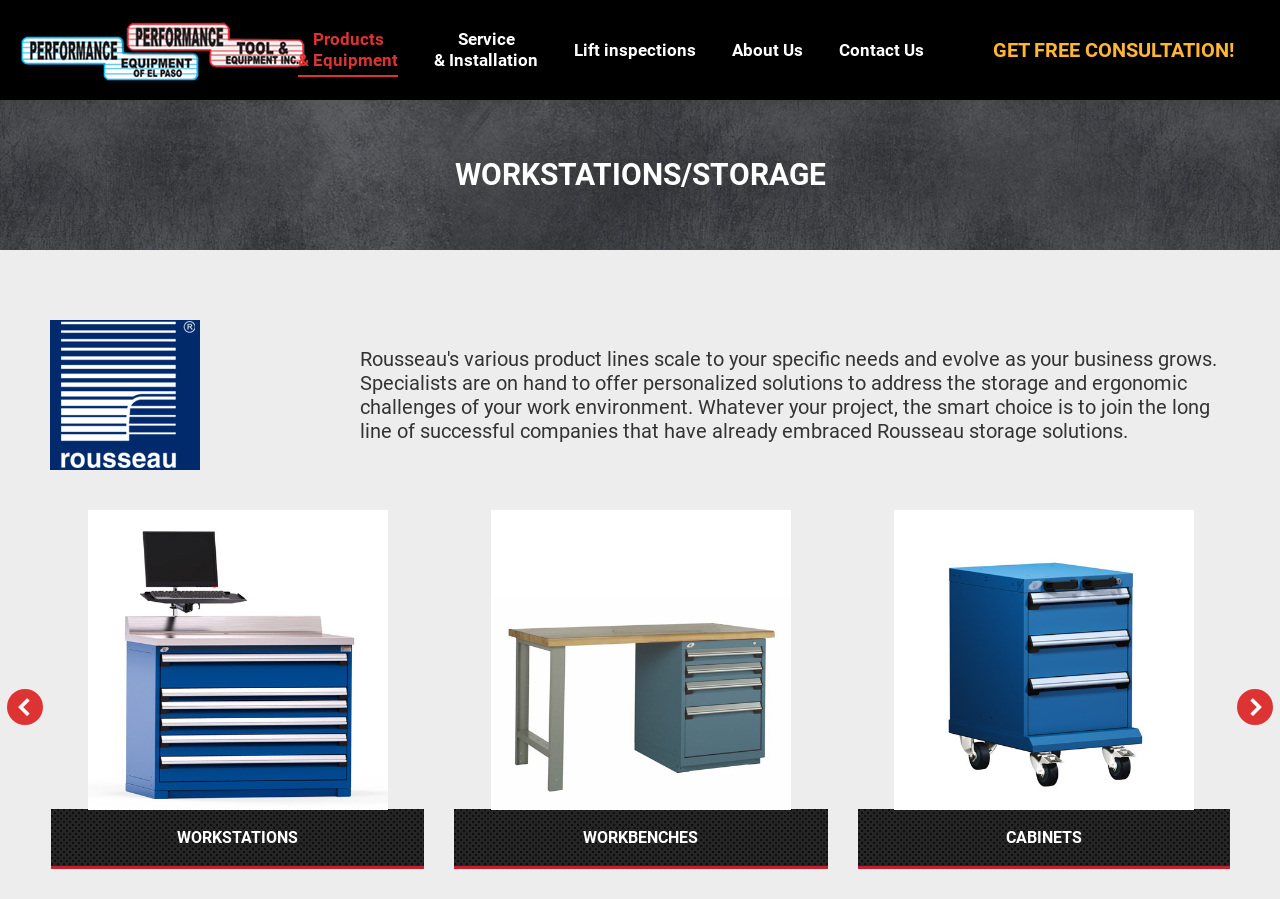Provide a brief response to the question below using a single word or phrase: 
What is the orientation of the menu at the top of the webpage?

Vertical